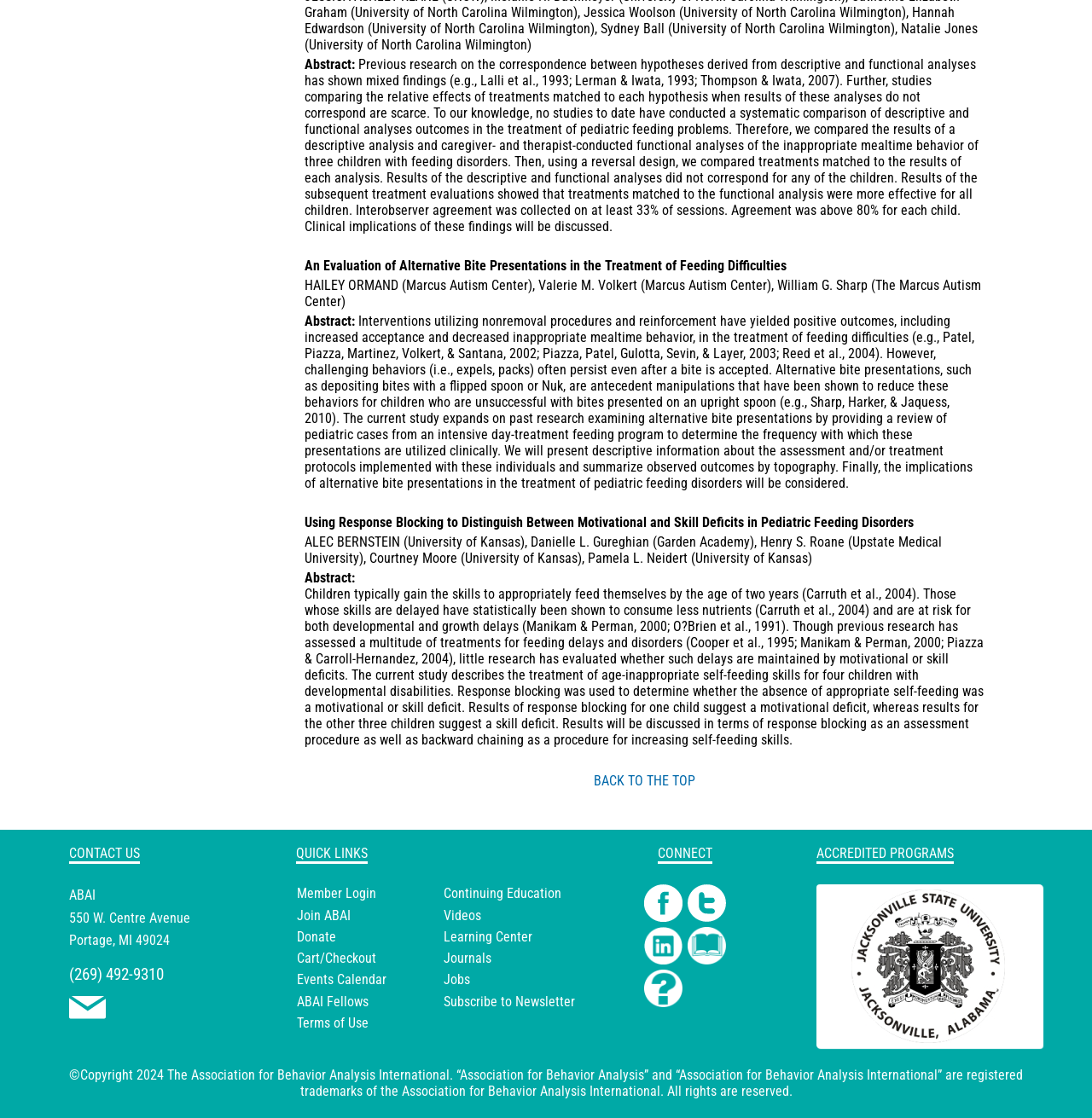Please identify the bounding box coordinates of the region to click in order to complete the task: "Login as a member". The coordinates must be four float numbers between 0 and 1, specified as [left, top, right, bottom].

[0.272, 0.792, 0.344, 0.807]